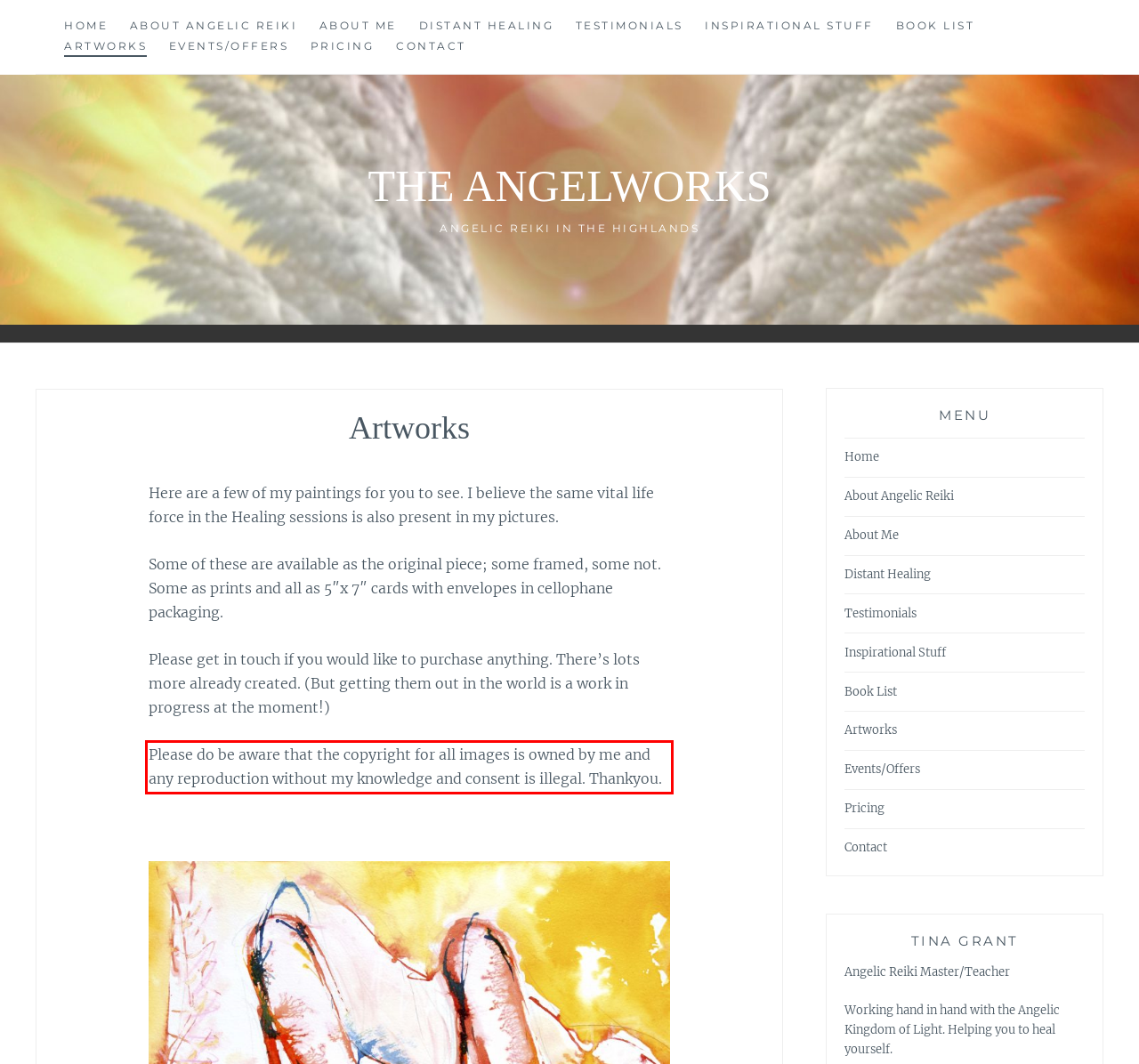Locate the red bounding box in the provided webpage screenshot and use OCR to determine the text content inside it.

Please do be aware that the copyright for all images is owned by me and any reproduction without my knowledge and consent is illegal. Thankyou.